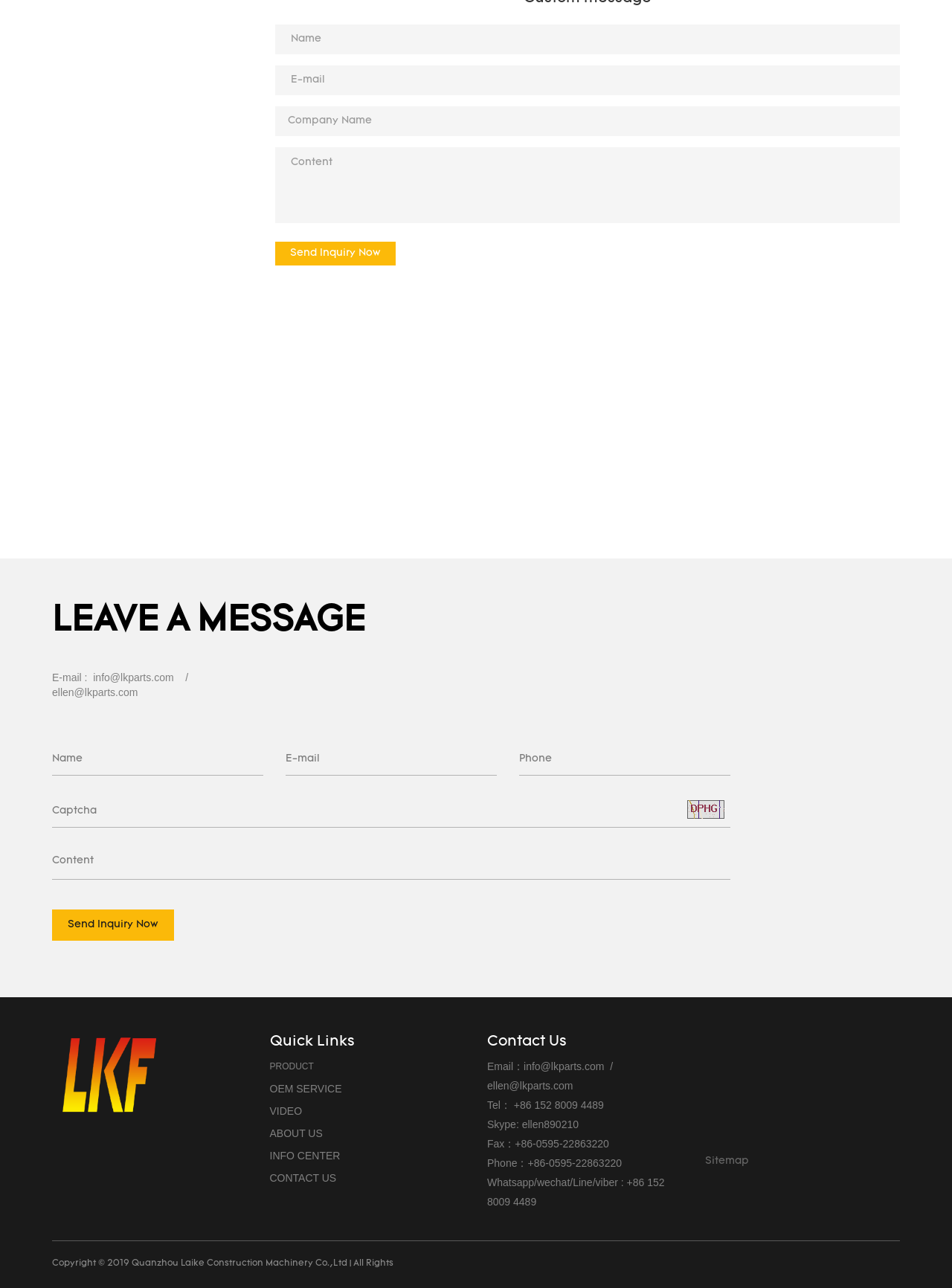Using the elements shown in the image, answer the question comprehensively: What is the purpose of the form on this webpage?

The form on this webpage is used to send an inquiry to the company. It has fields for name, email, company name, phone, content, and captcha. The 'Send Inquiry Now' button is used to submit the form.